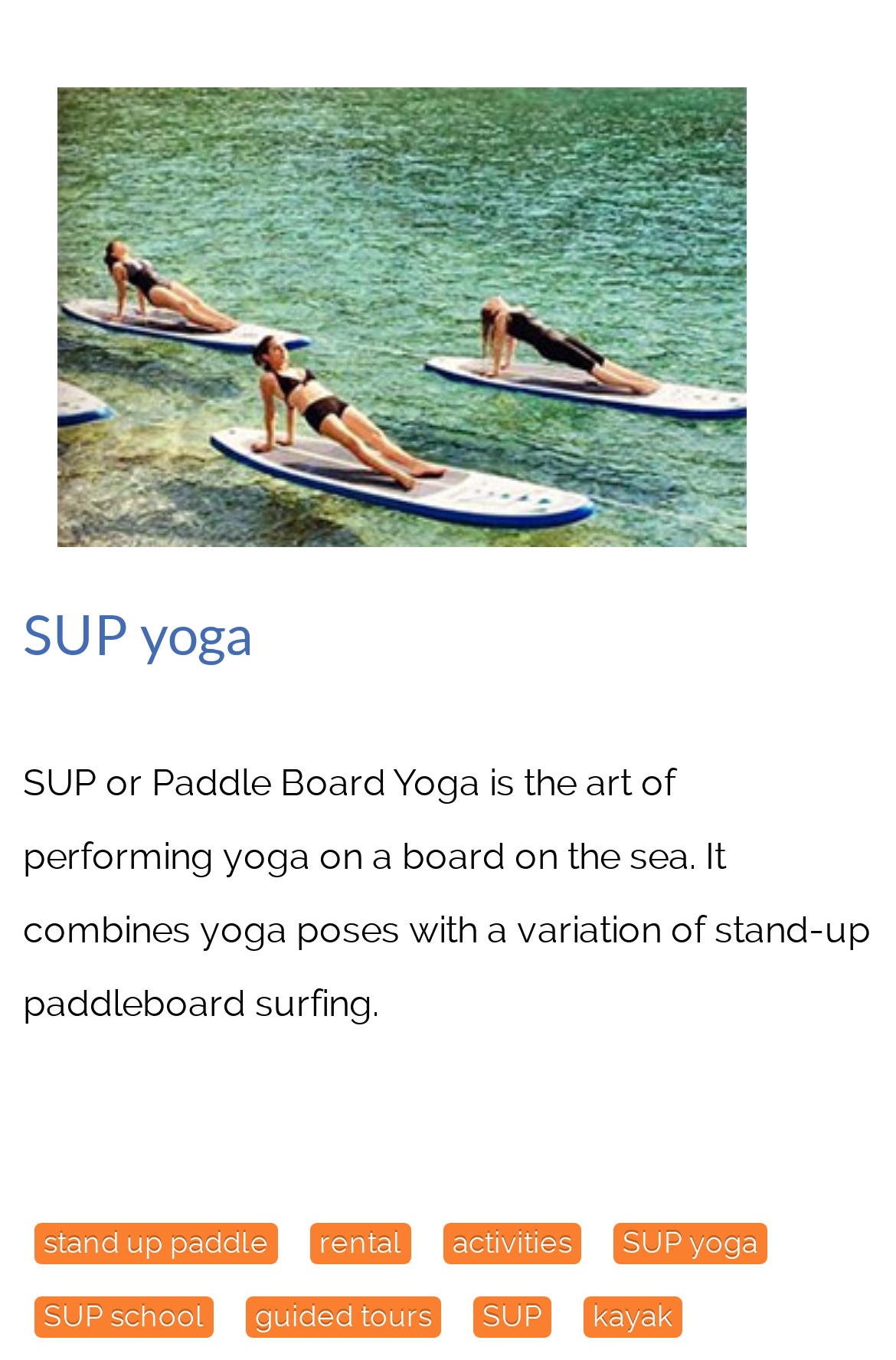Could you indicate the bounding box coordinates of the region to click in order to complete this instruction: "explore guided tours".

[0.274, 0.954, 0.492, 0.984]